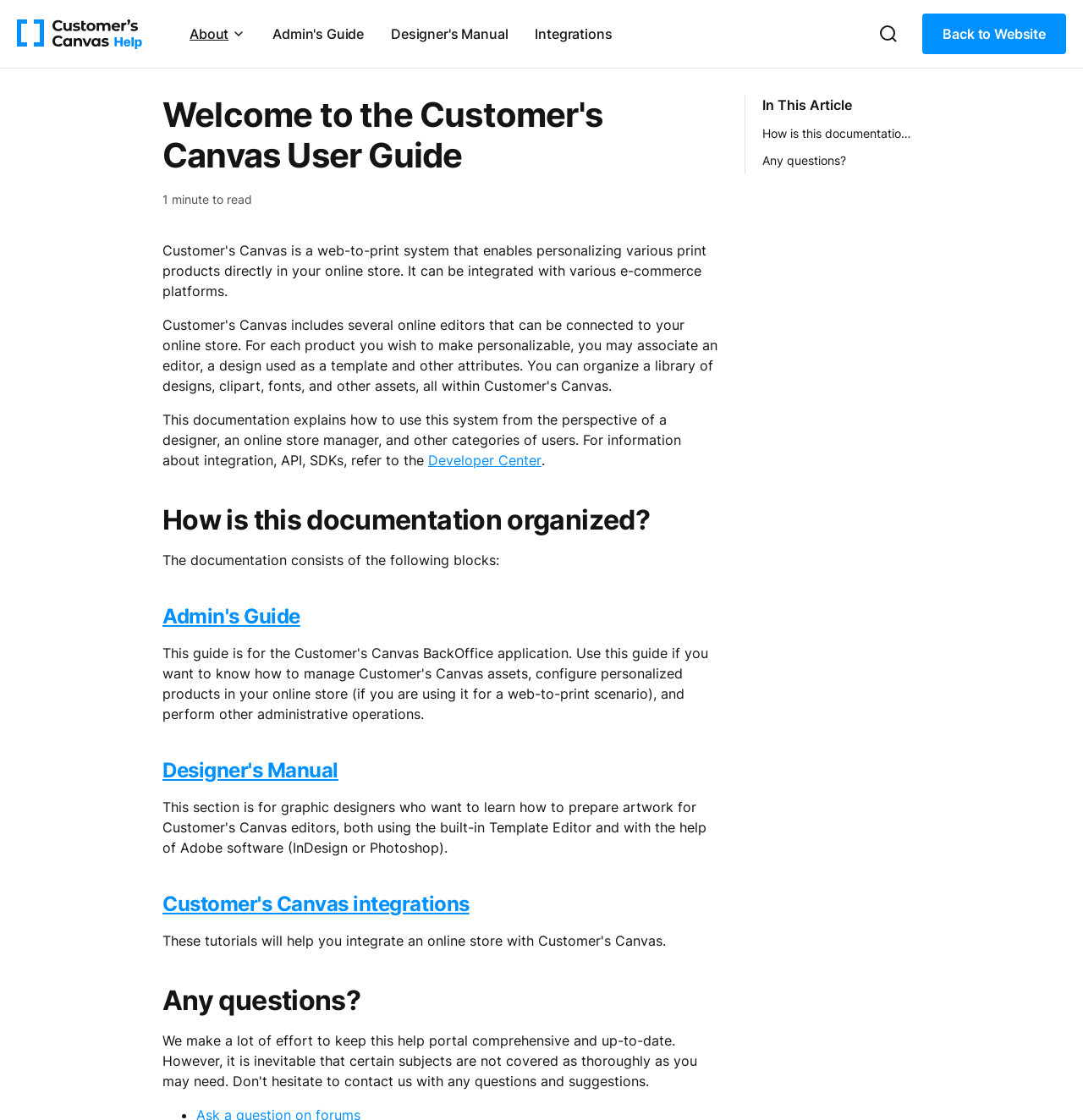Please answer the following question using a single word or phrase: What is the main topic of this user guide?

Customer's Canvas